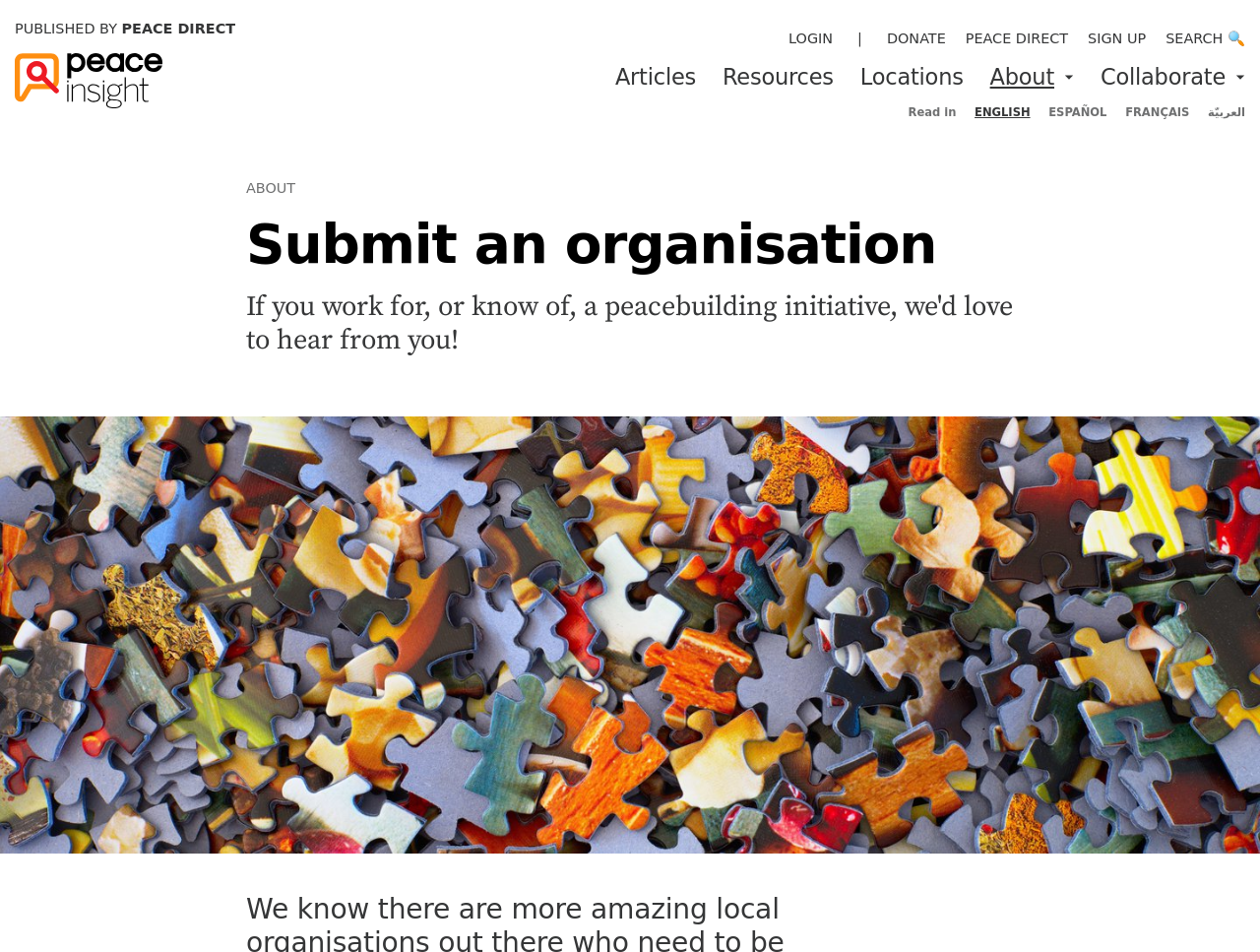Specify the bounding box coordinates of the element's area that should be clicked to execute the given instruction: "submit an organisation". The coordinates should be four float numbers between 0 and 1, i.e., [left, top, right, bottom].

[0.195, 0.228, 0.805, 0.285]